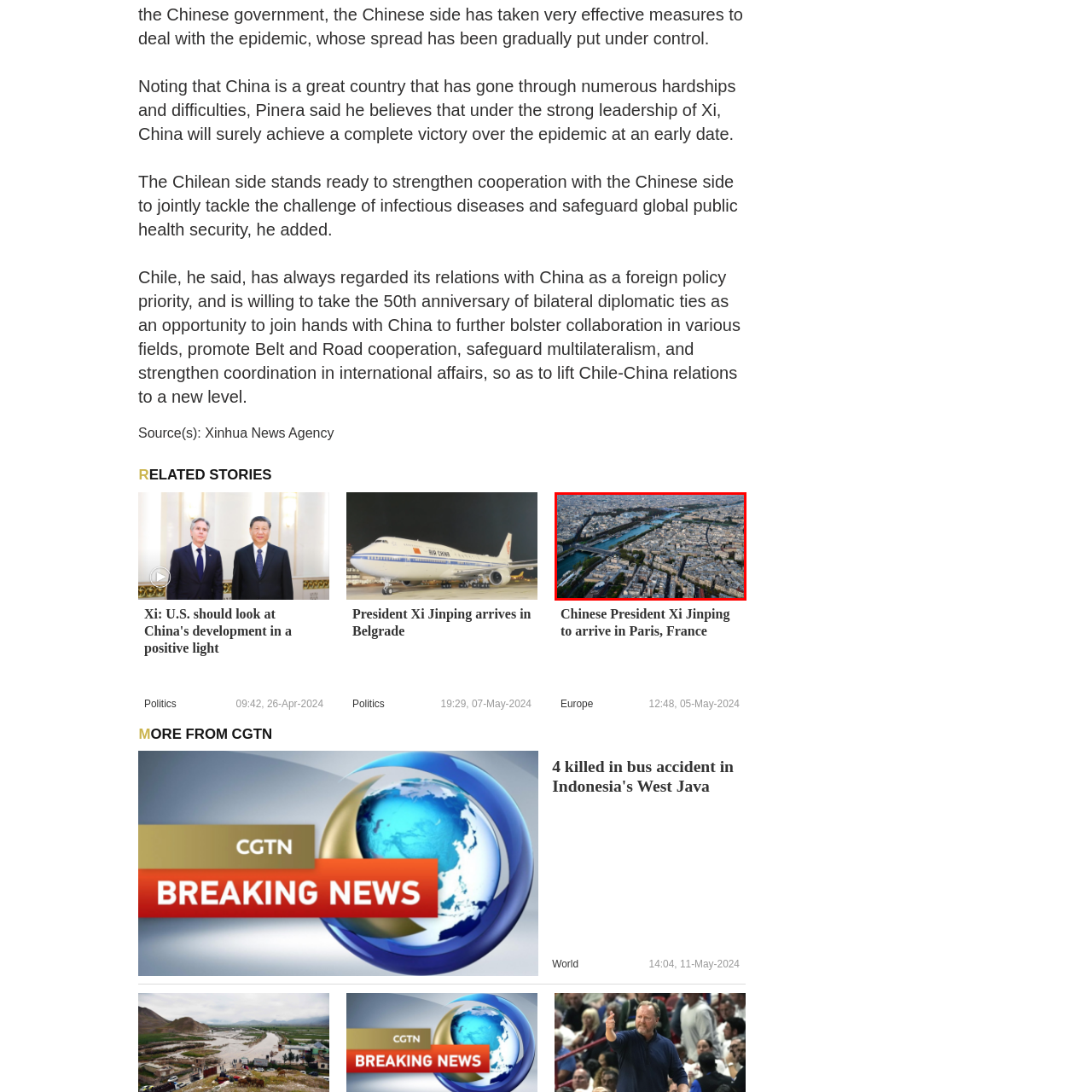Explain in detail what is happening in the image enclosed by the red border.

The image captures a stunning aerial view of Paris, showcasing the city's iconic architecture and intricate layout. The Seine River gracefully winds through the landscape, reflecting the surrounding buildings and greenery. The foreground reveals an array of rooftops, characterized by Paris's traditional Hausmannian style, with balconies and ornate designs hinting at the rich history of the city. As you look further along the river, you can spot several bridges connecting the banks, emphasizing Paris's reputation as a city of romance and culture. This picturesque scene serves as a backdrop to significant events, such as the upcoming visit of Chinese President Xi Jinping to Paris, which marks an important moment in international diplomacy and collaboration.